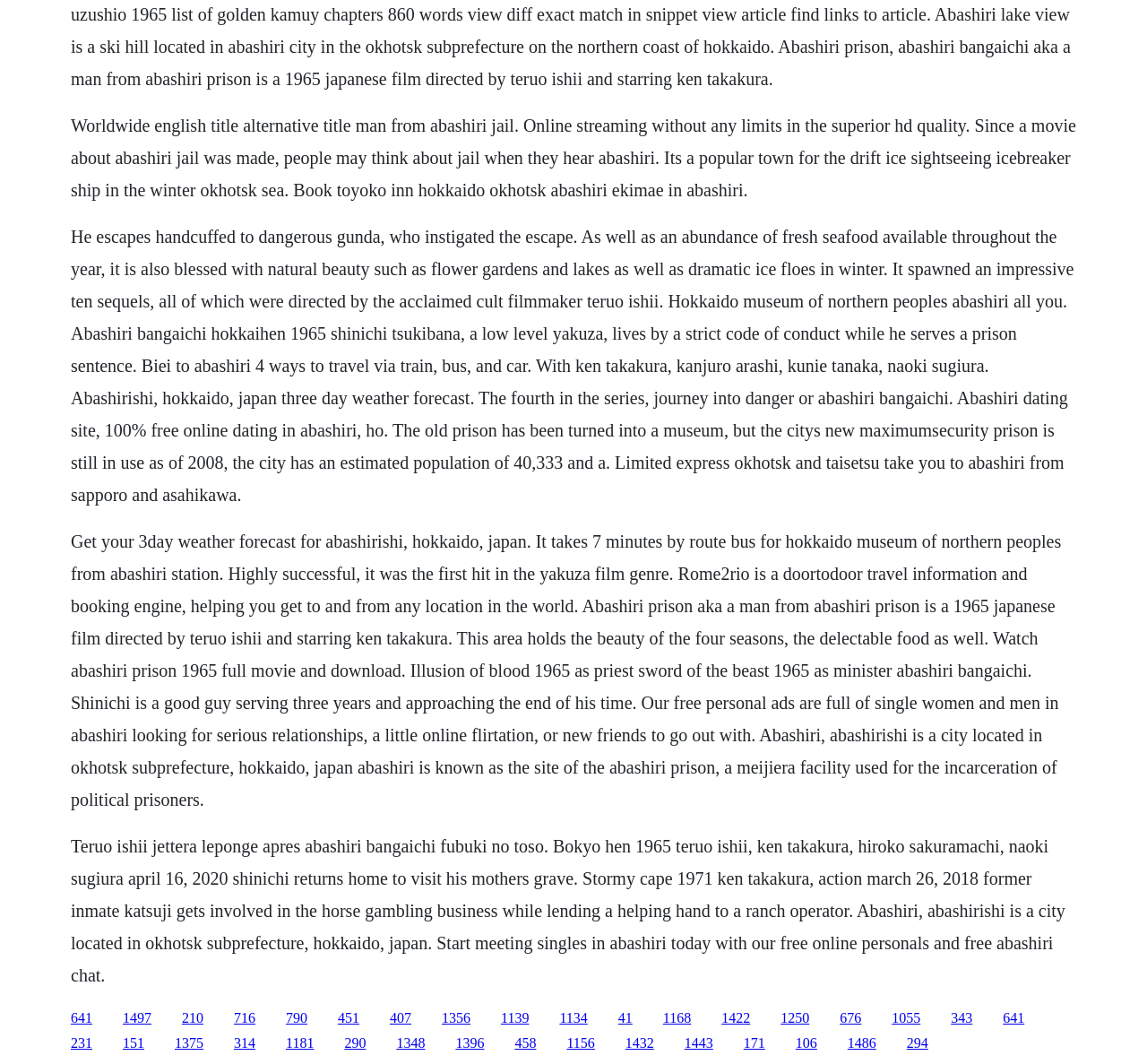Locate the bounding box coordinates of the clickable region necessary to complete the following instruction: "Start meeting singles in Abashiri today". Provide the coordinates in the format of four float numbers between 0 and 1, i.e., [left, top, right, bottom].

[0.062, 0.786, 0.929, 0.926]